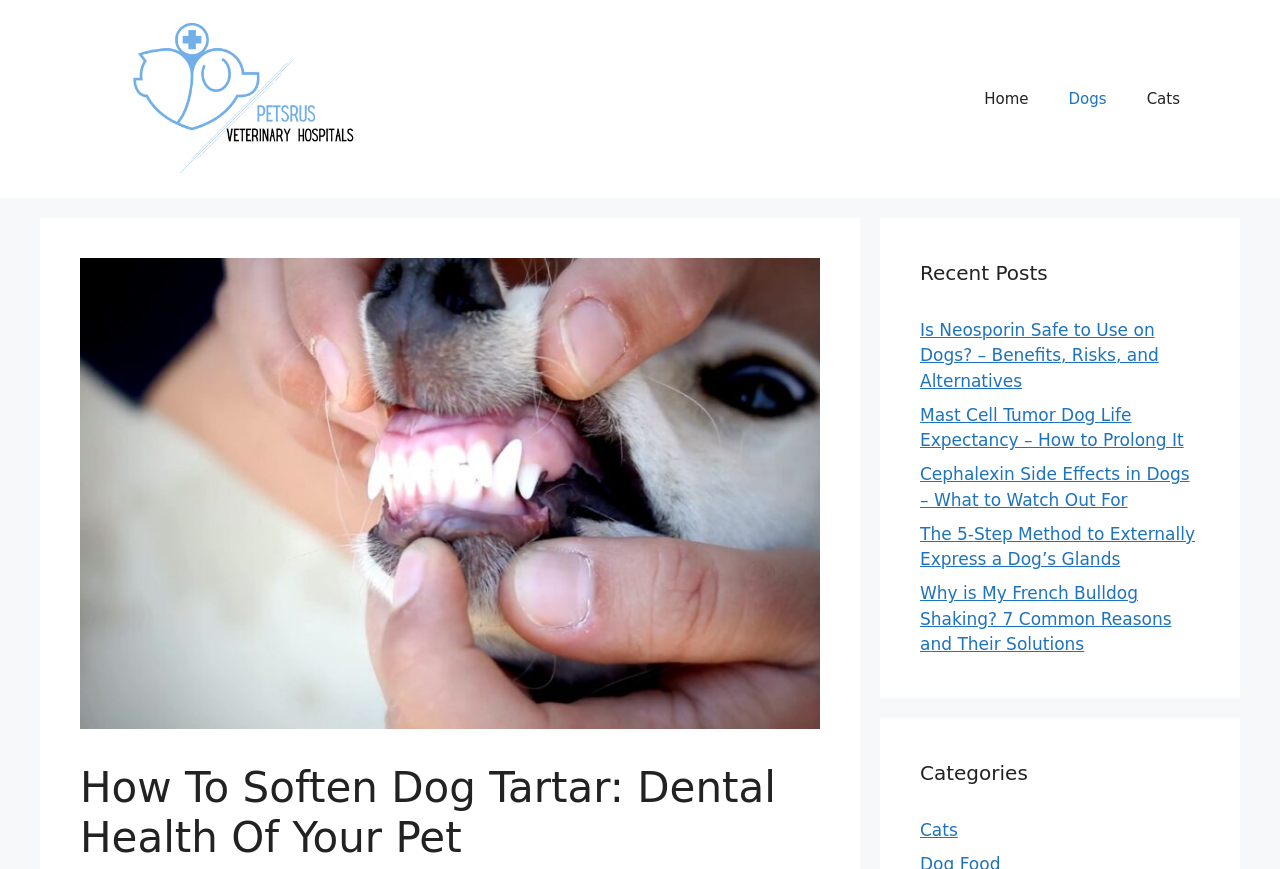Show the bounding box coordinates of the region that should be clicked to follow the instruction: "Click on 'easy payday loans'."

None